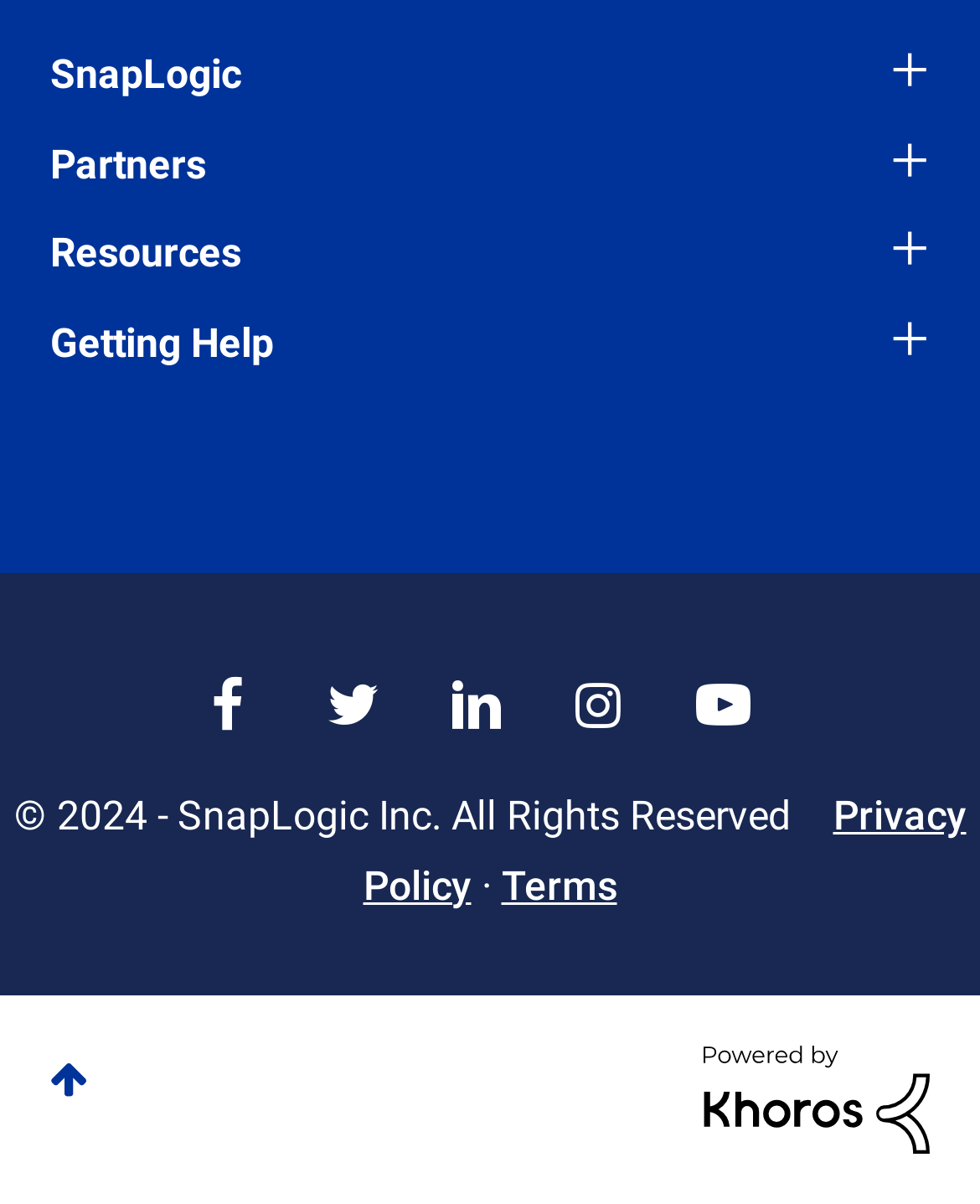How many social media links are there?
Observe the image and answer the question with a one-word or short phrase response.

5